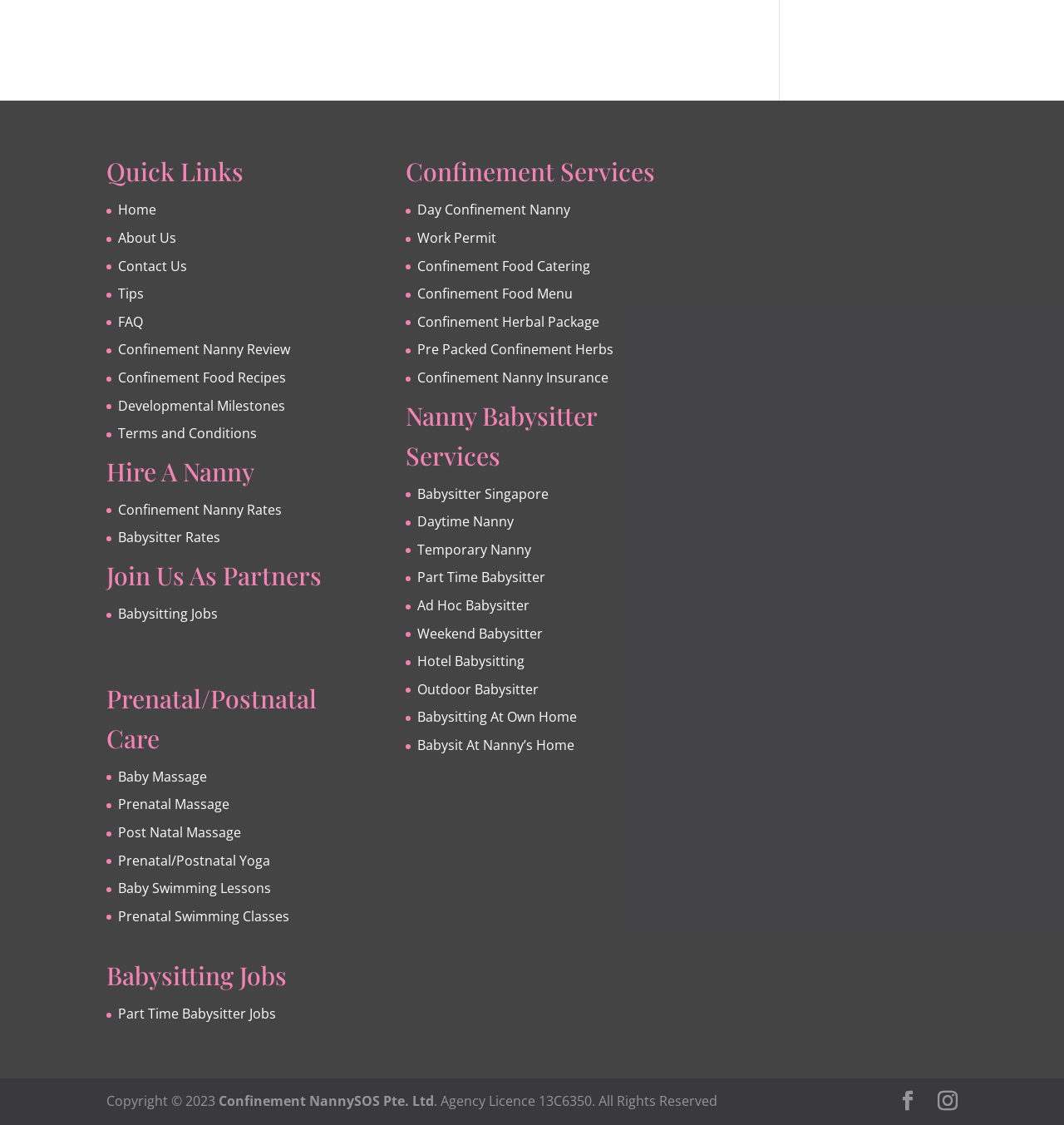What is the main purpose of this website?
Provide a detailed answer to the question using information from the image.

Based on the various links and headings on the webpage, it appears that the main purpose of this website is to provide confinement and babysitting services, including nanny hiring, babysitter rates, and prenatal/postnatal care.